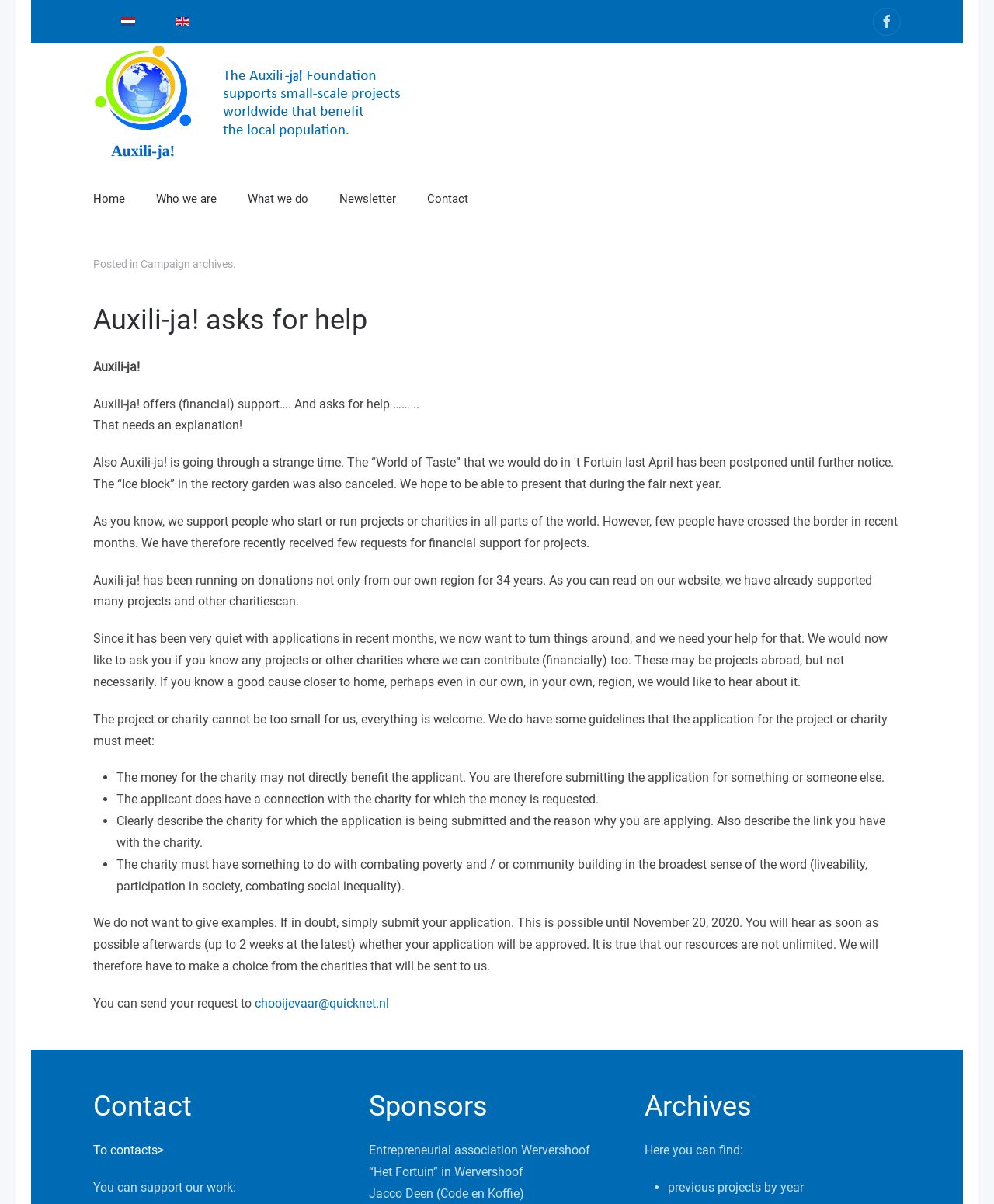How can one submit an application for project support?
Kindly answer the question with as much detail as you can.

The webpage states that one can submit an application for project support by sending a request to the email address chooijevaar@quicknet.nl, which is provided at the bottom of the webpage.